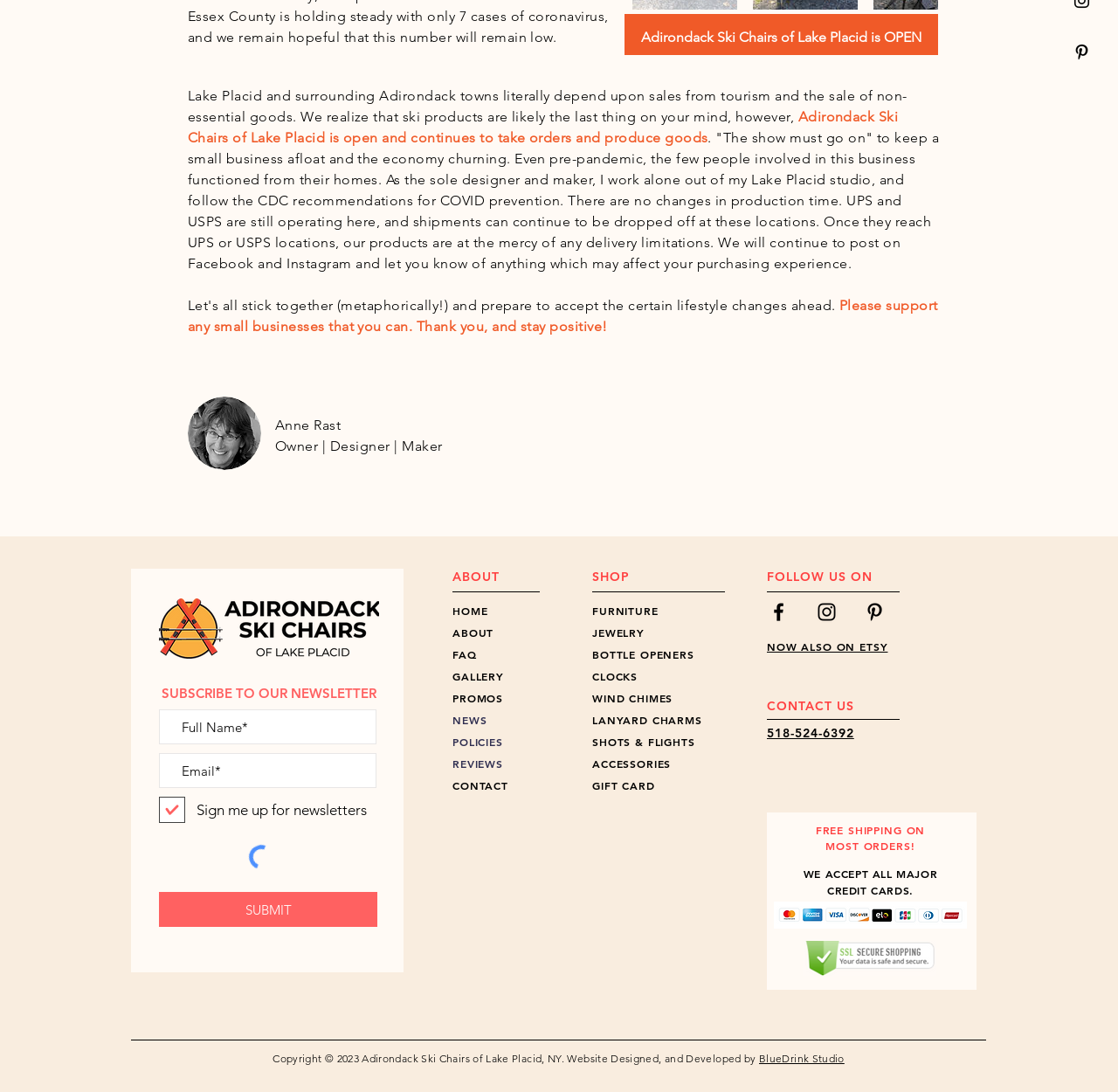Using the provided element description "BlueDrink Studio", determine the bounding box coordinates of the UI element.

[0.679, 0.963, 0.755, 0.975]